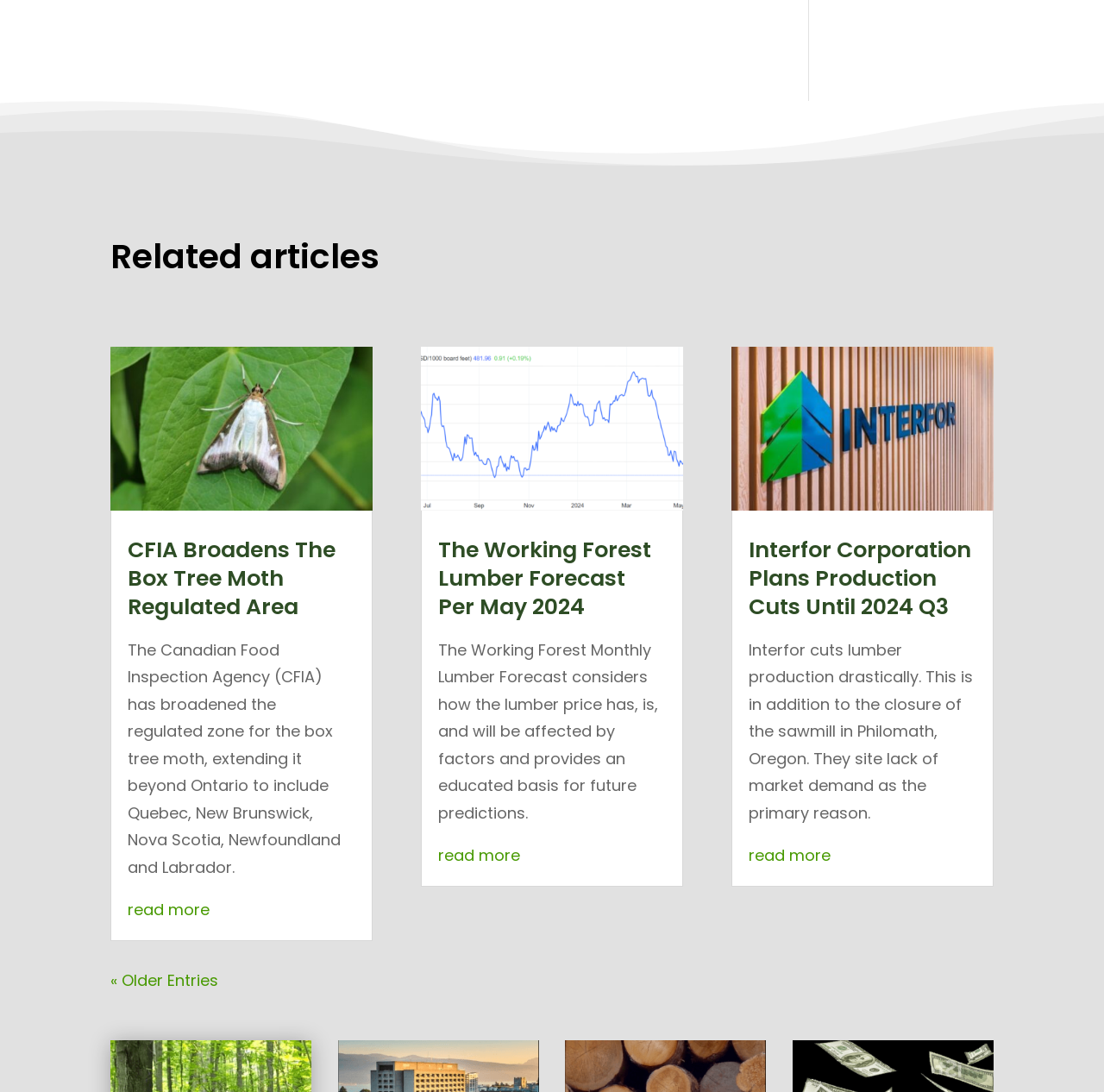Respond to the question with just a single word or phrase: 
How many articles are listed on this webpage?

3